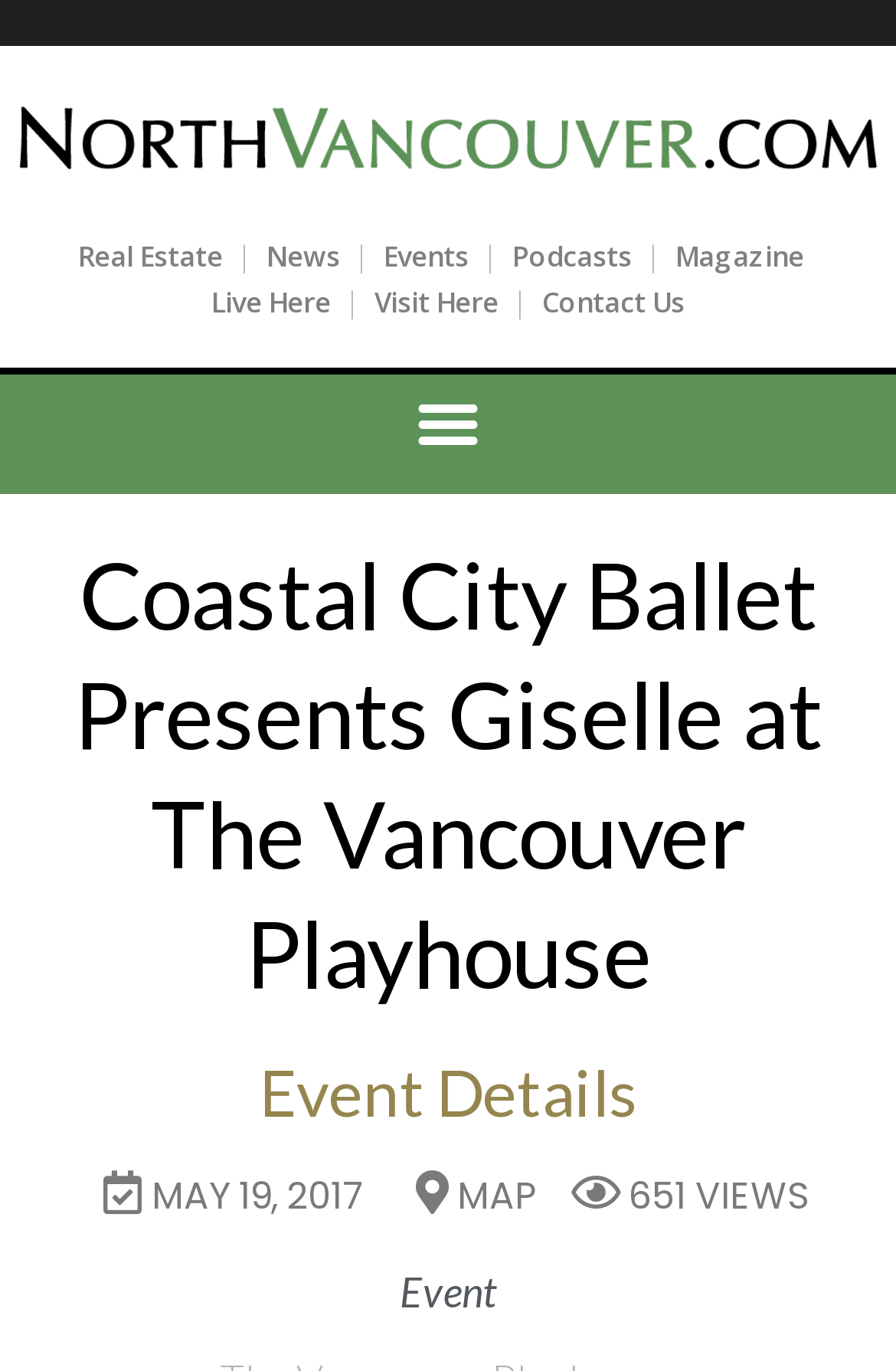Find the bounding box coordinates for the area you need to click to carry out the instruction: "Read more about the event". The coordinates should be four float numbers between 0 and 1, indicated as [left, top, right, bottom].

[0.026, 0.39, 0.974, 0.739]